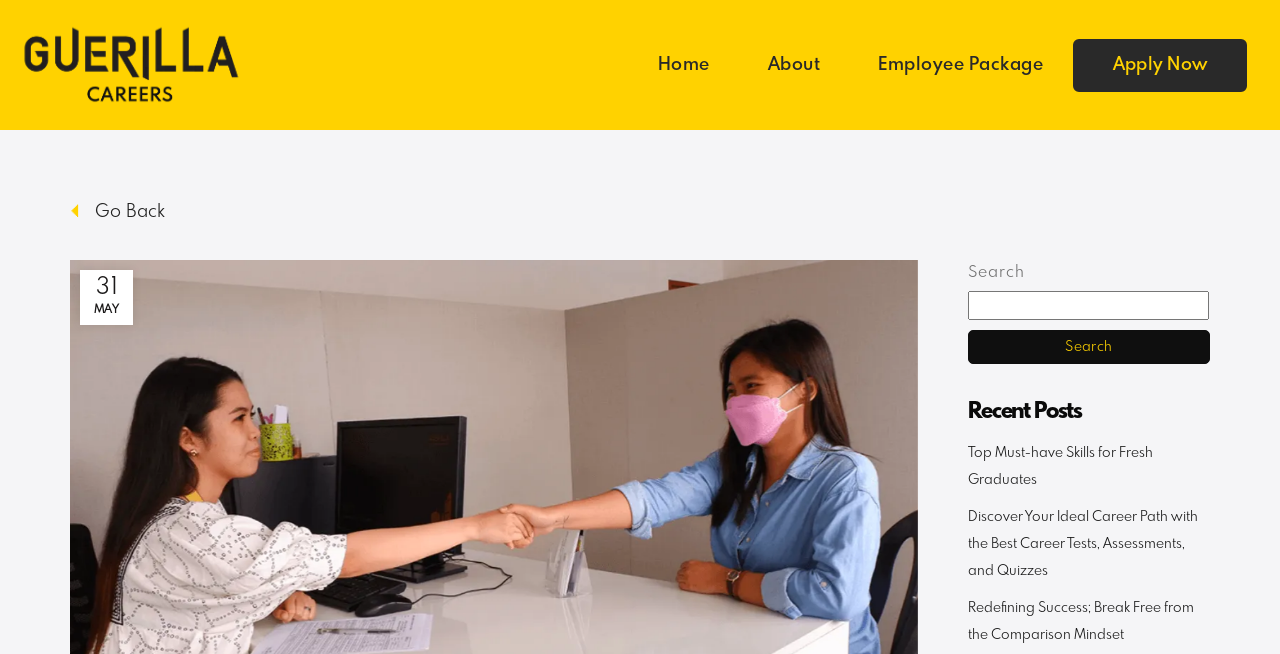Can you find and provide the title of the webpage?

Which type of company is right for me?